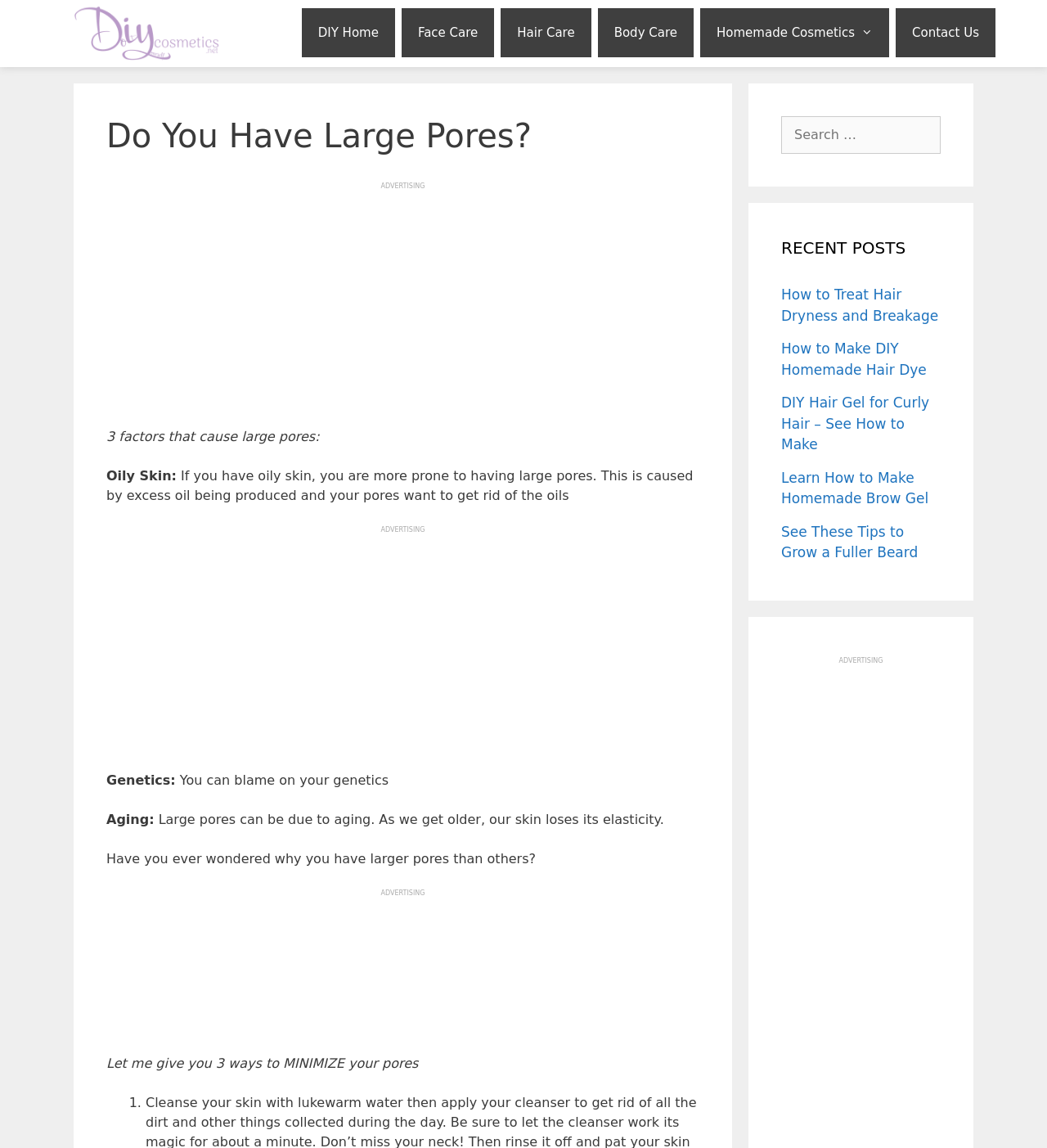Please find and provide the title of the webpage.

Do You Have Large Pores?